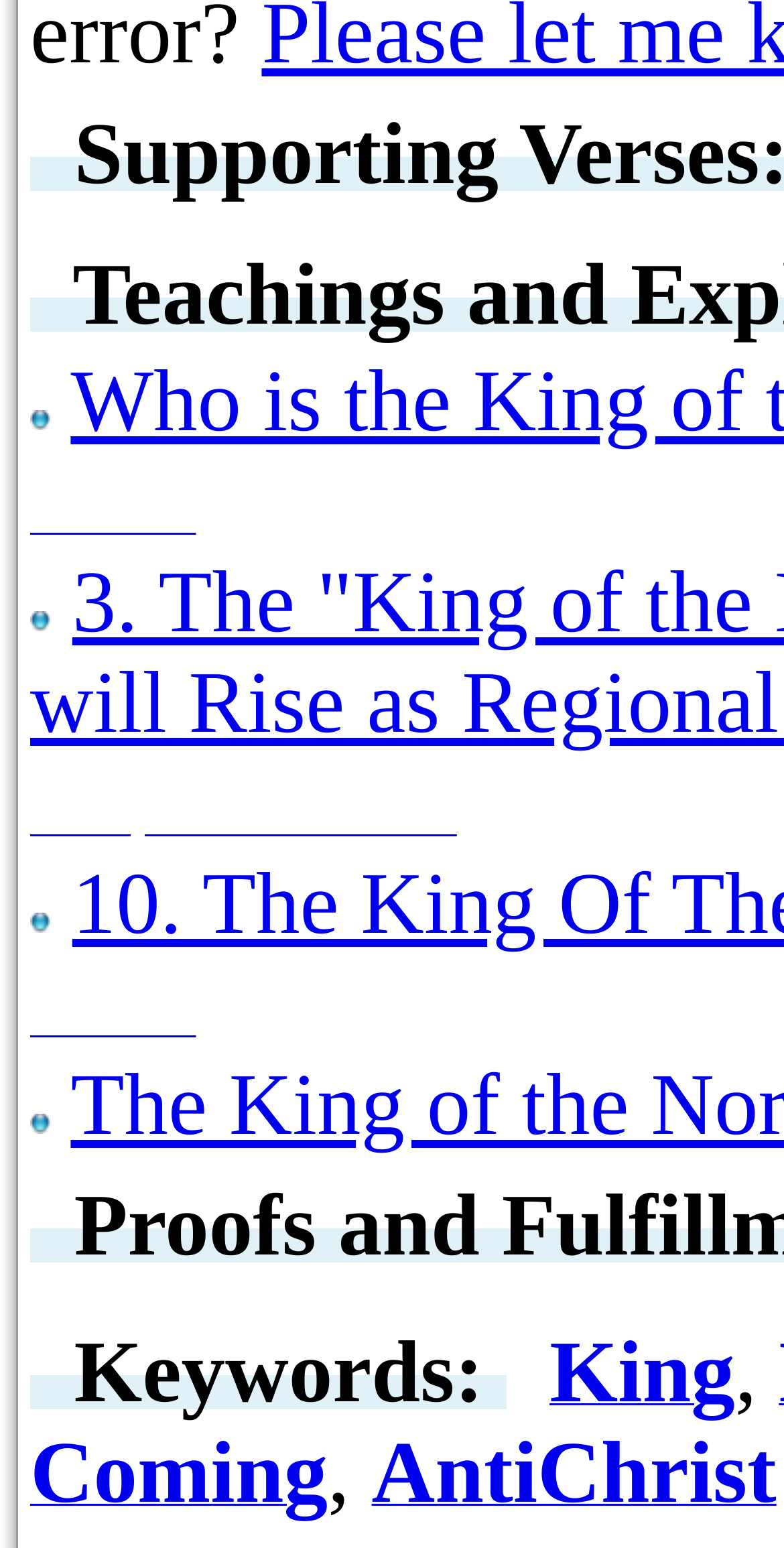Use a single word or phrase to answer the following:
What is the number of images on the webpage?

5